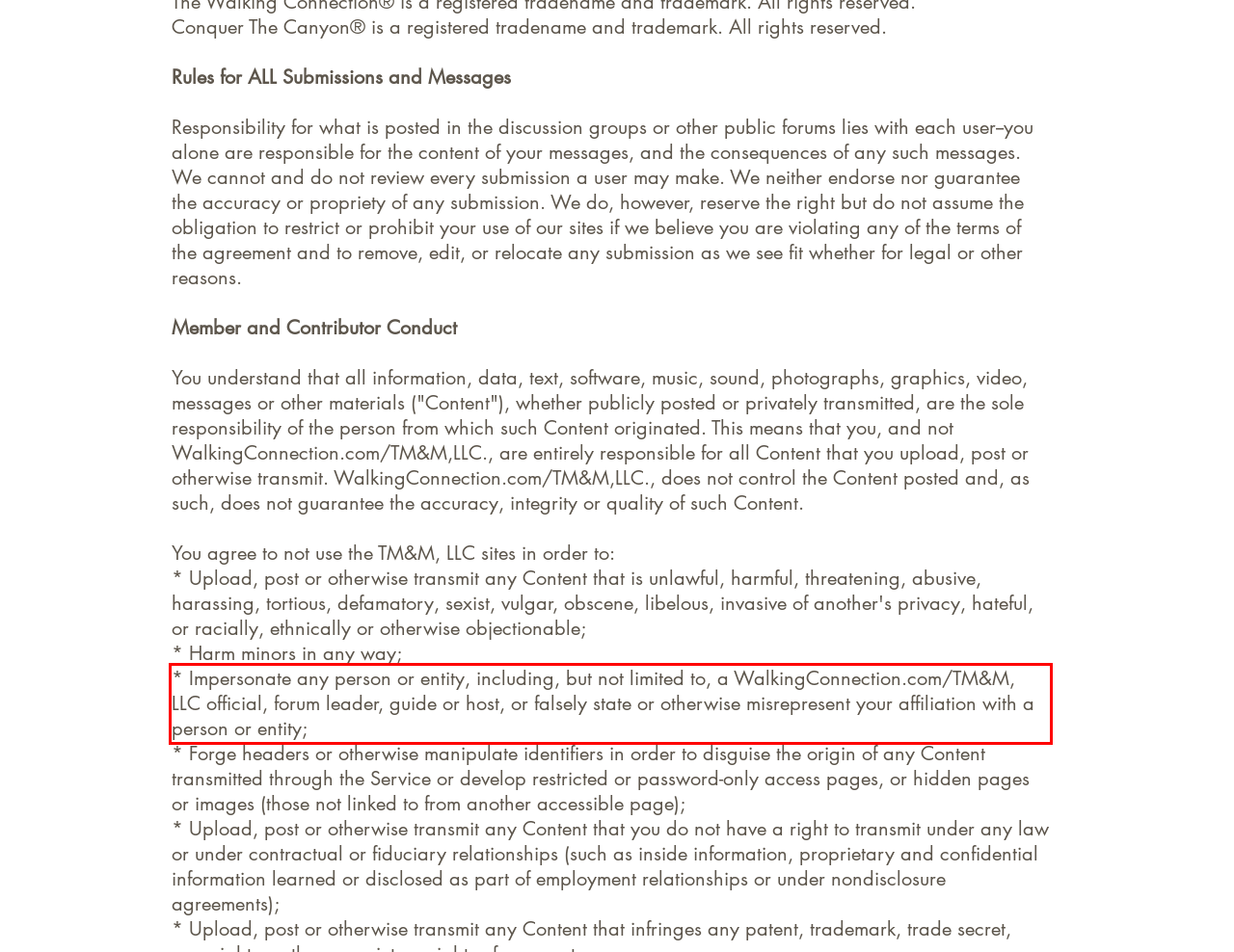With the provided screenshot of a webpage, locate the red bounding box and perform OCR to extract the text content inside it.

* Impersonate any person or entity, including, but not limited to, a WalkingConnection.com/TM&M, LLC official, forum leader, guide or host, or falsely state or otherwise misrepresent your affiliation with a person or entity;